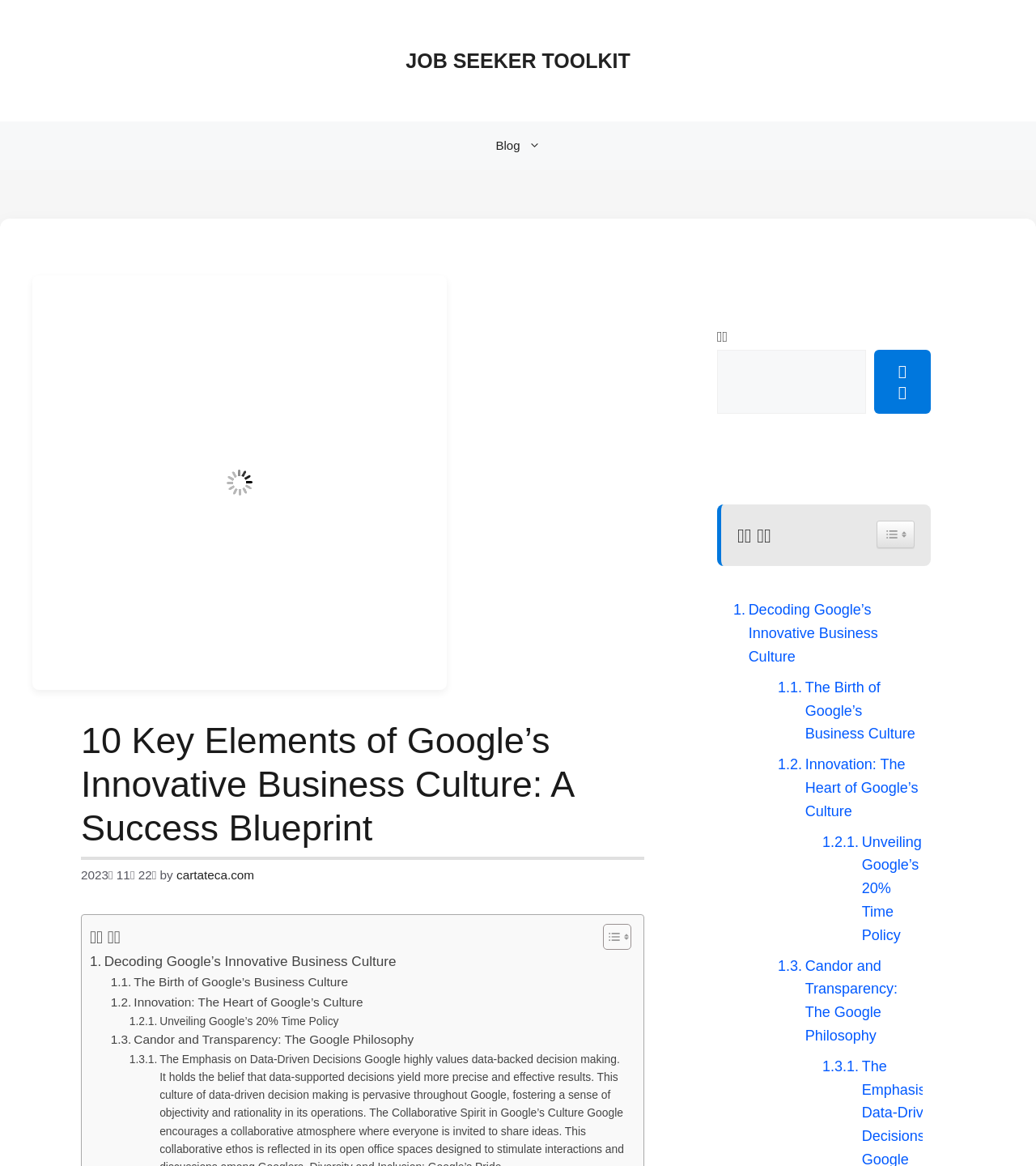What is the date of the article?
Could you answer the question with a detailed and thorough explanation?

I found the answer by looking at the time element with the text '2023년 11월 22일' which is located below the heading of the article.